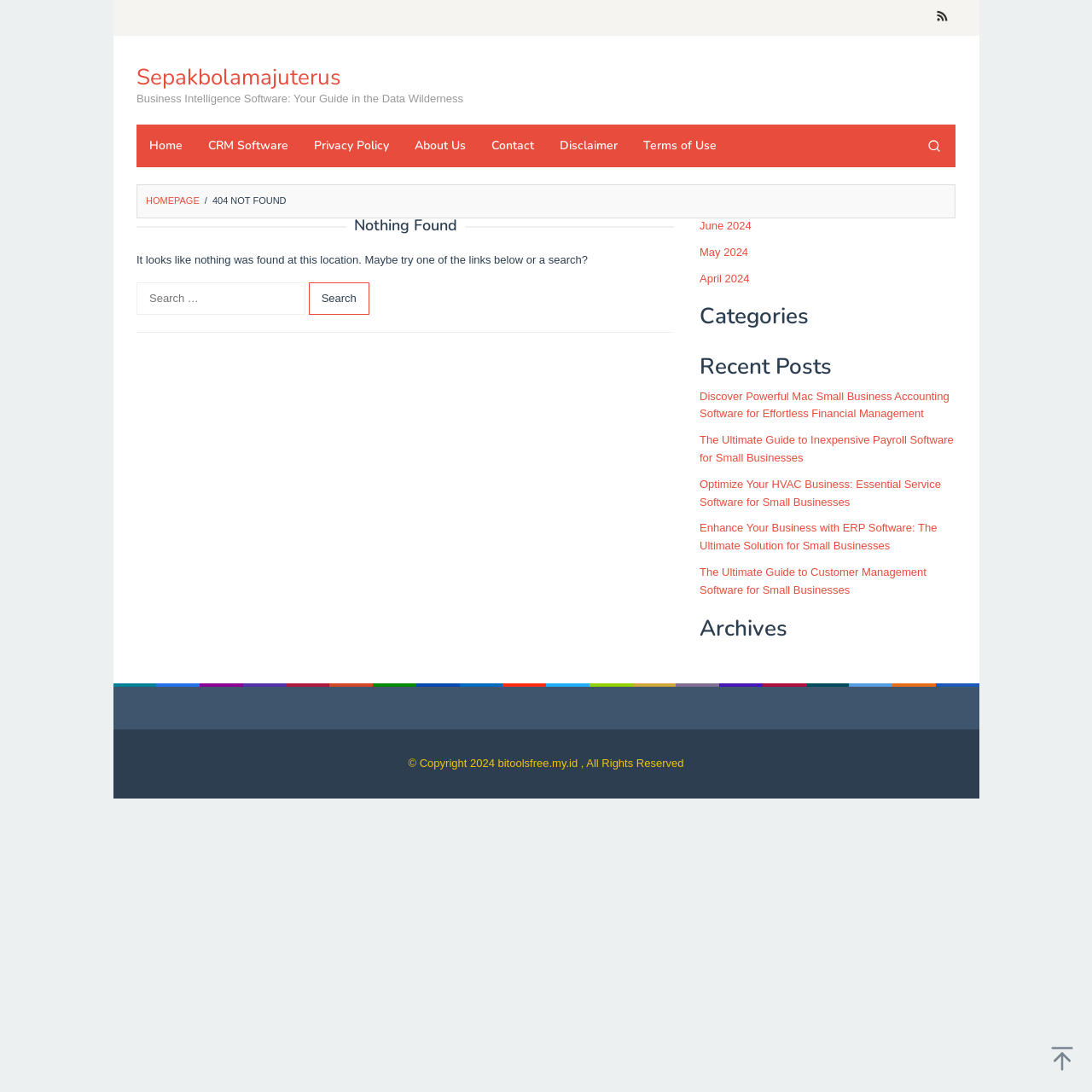Please identify the bounding box coordinates of the element I should click to complete this instruction: 'Go to homepage'. The coordinates should be given as four float numbers between 0 and 1, like this: [left, top, right, bottom].

[0.125, 0.057, 0.312, 0.084]